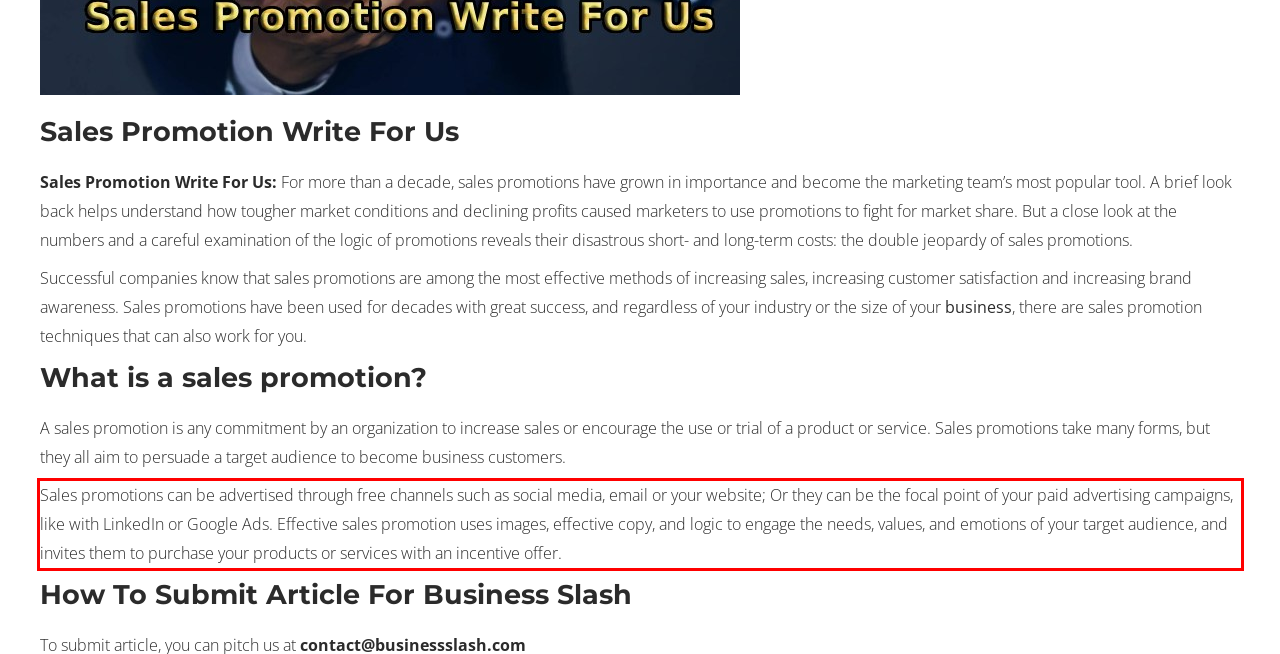You are presented with a webpage screenshot featuring a red bounding box. Perform OCR on the text inside the red bounding box and extract the content.

Sales promotions can be advertised through free channels such as social media, email or your website; Or they can be the focal point of your paid advertising campaigns, like with LinkedIn or Google Ads. Effective sales promotion uses images, effective copy, and logic to engage the needs, values, and emotions of your target audience, and invites them to purchase your products or services with an incentive offer.